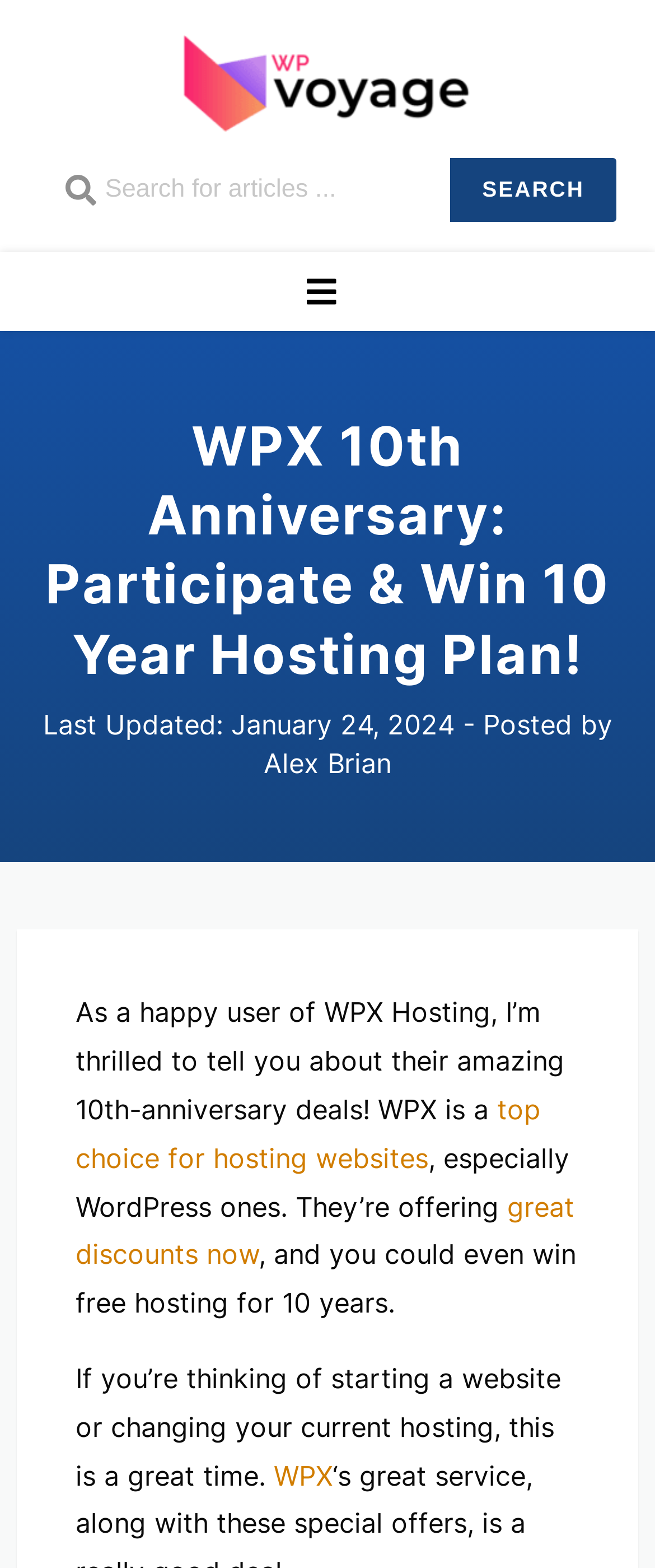Bounding box coordinates are to be given in the format (top-left x, top-left y, bottom-right x, bottom-right y). All values must be floating point numbers between 0 and 1. Provide the bounding box coordinate for the UI element described as: Search

[0.686, 0.1, 0.942, 0.142]